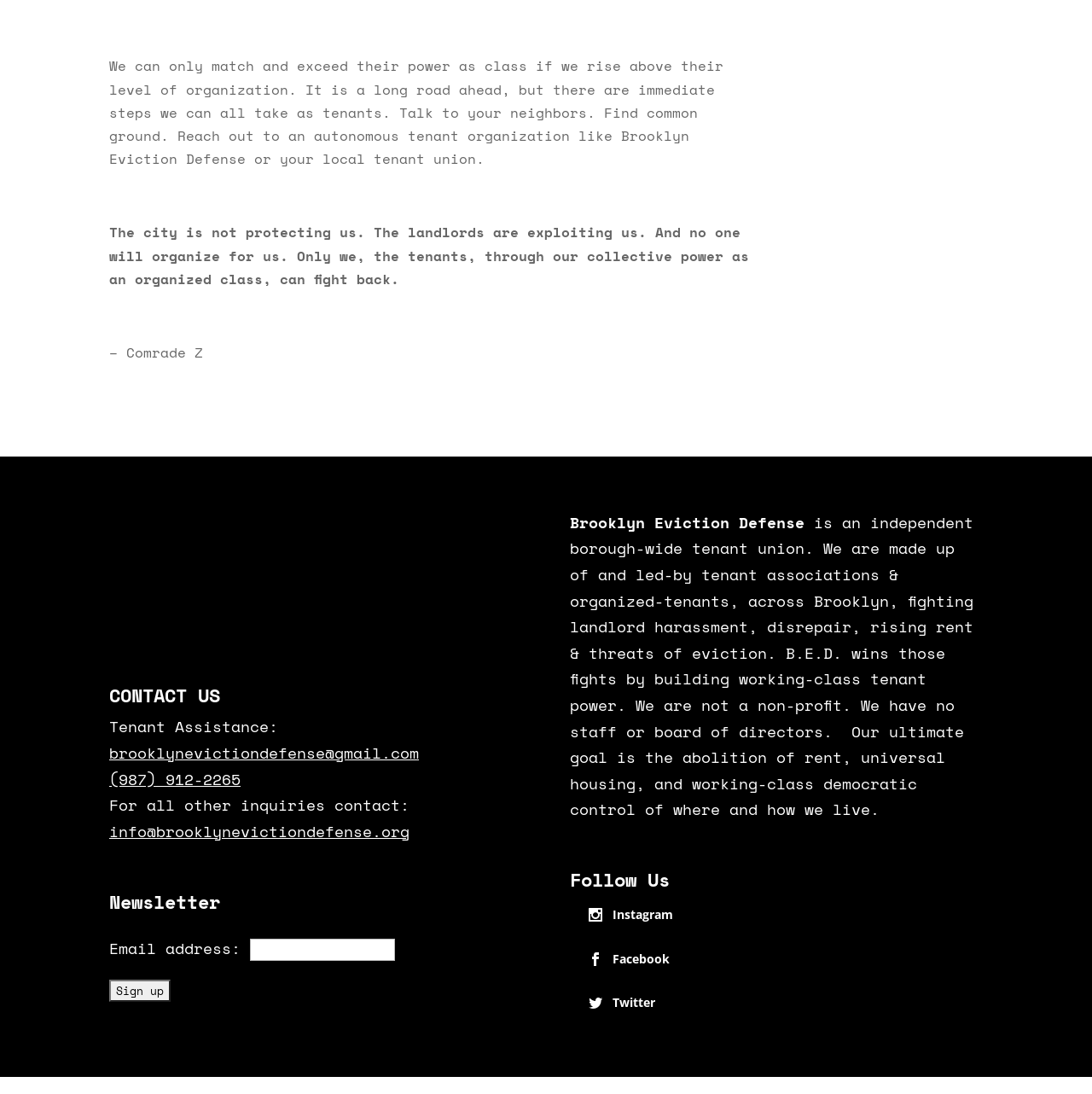Find the bounding box coordinates for the area you need to click to carry out the instruction: "Visit Brooklyn Eviction Defense's Facebook page". The coordinates should be four float numbers between 0 and 1, indicated as [left, top, right, bottom].

[0.53, 0.861, 0.908, 0.894]